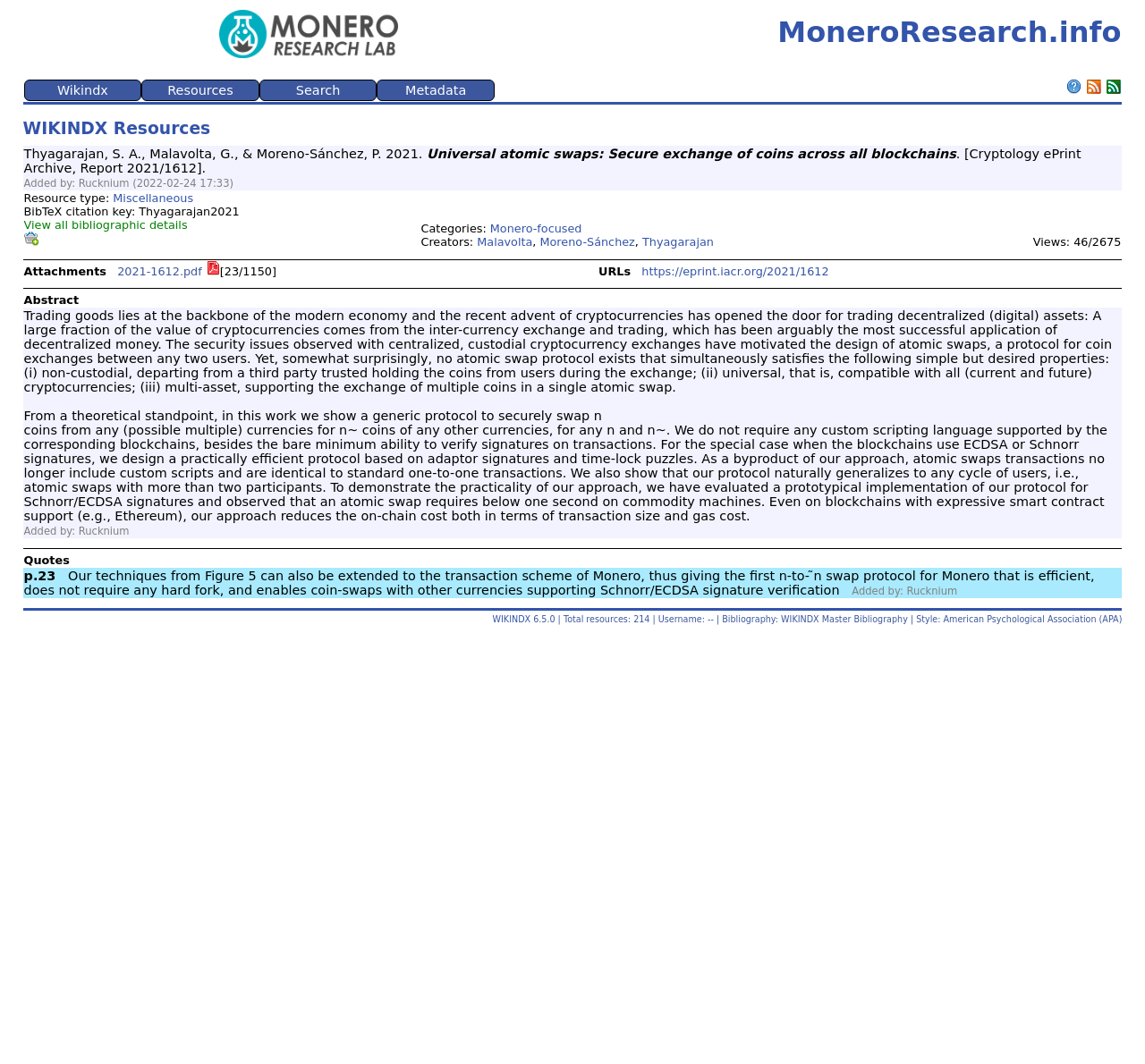Please identify the coordinates of the bounding box for the clickable region that will accomplish this instruction: "Open the '2021-1612.pdf' attachment".

[0.102, 0.249, 0.192, 0.261]